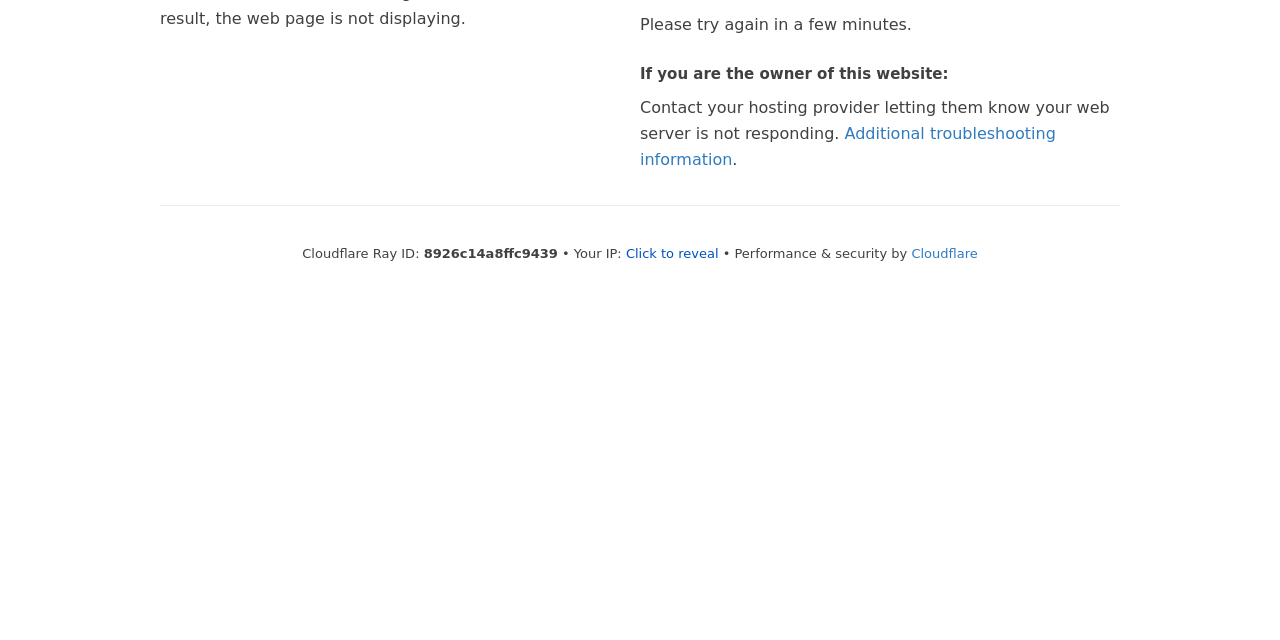Identify the bounding box of the UI element described as follows: "Cloudflare". Provide the coordinates as four float numbers in the range of 0 to 1 [left, top, right, bottom].

[0.712, 0.384, 0.764, 0.407]